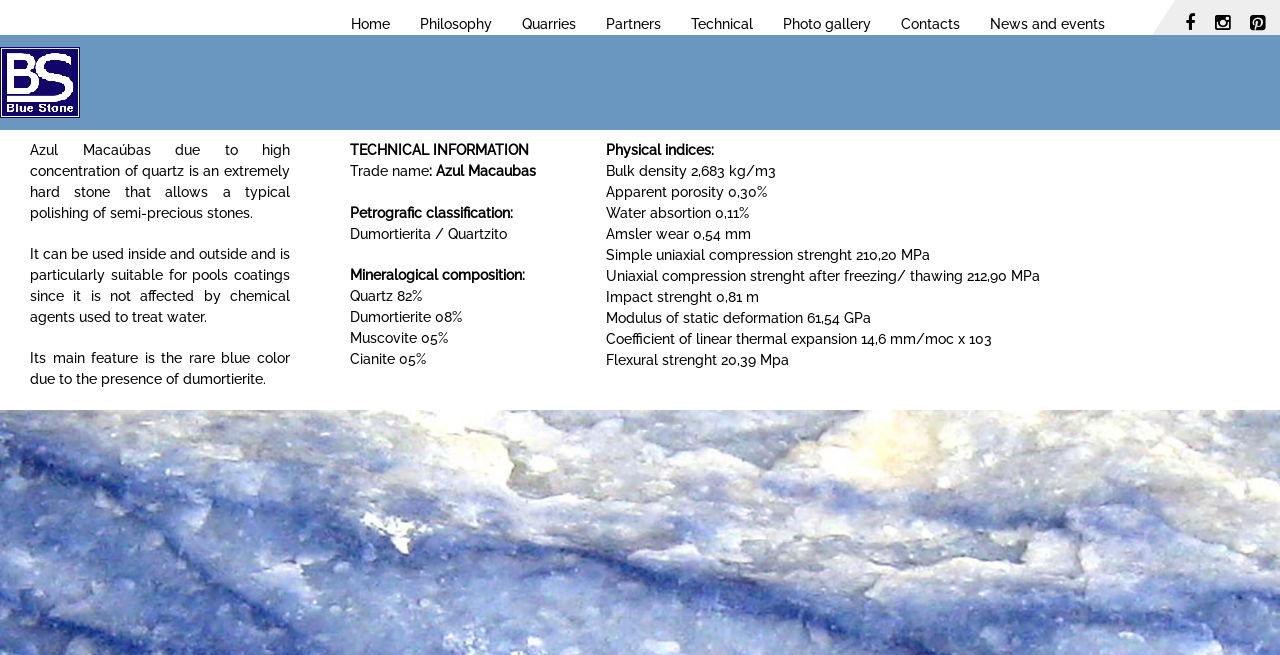Determine the bounding box coordinates for the area that should be clicked to carry out the following instruction: "Click the News and events link".

[0.762, 0.0, 0.875, 0.072]